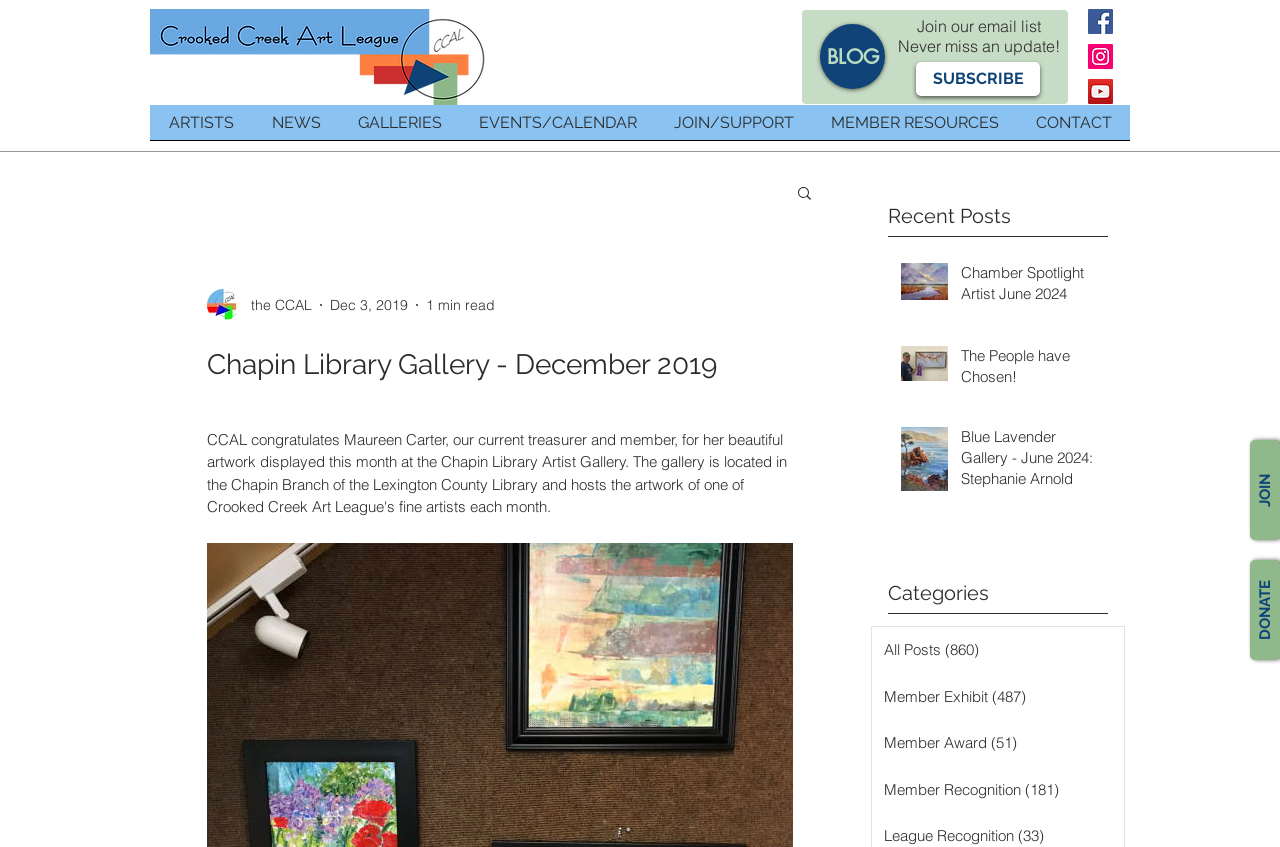Determine the bounding box coordinates for the area that should be clicked to carry out the following instruction: "Click the CCAL logo".

[0.117, 0.011, 0.384, 0.124]